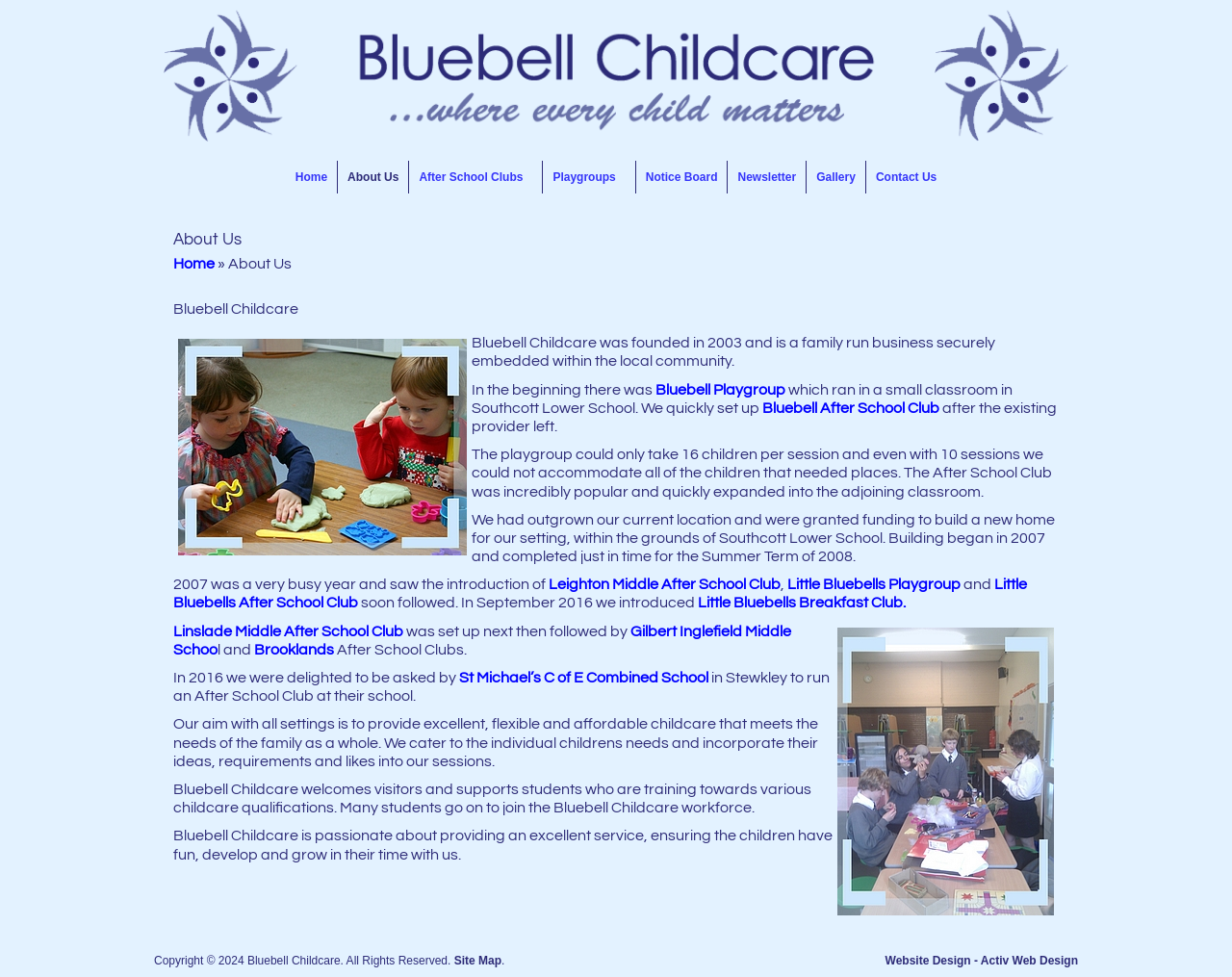Provide a thorough summary of the webpage.

The webpage is about Bluebell Childcare, a family-run business that provides childcare services. At the top of the page, there is a navigation menu with links to different sections of the website, including "Home", "About Us", "After School Clubs", "Playgroups", "Notice Board", "Newsletter", "Gallery", and "Contact Us".

Below the navigation menu, there is a heading that reads "About Us" and a subheading that reads "Bluebell Childcare". The main content of the page is a block of text that describes the history and services of Bluebell Childcare. The text is divided into several paragraphs, with links to specific services and locations scattered throughout.

The text describes how Bluebell Childcare was founded in 2003 and has since expanded to provide various services, including playgroups and after-school clubs, at different locations. The text also mentions the company's aim to provide excellent, flexible, and affordable childcare that meets the needs of families.

At the bottom of the page, there is a copyright notice and links to the site map and website design credits.

Overall, the webpage provides an overview of Bluebell Childcare's services and history, with a focus on its mission to provide high-quality childcare to families.